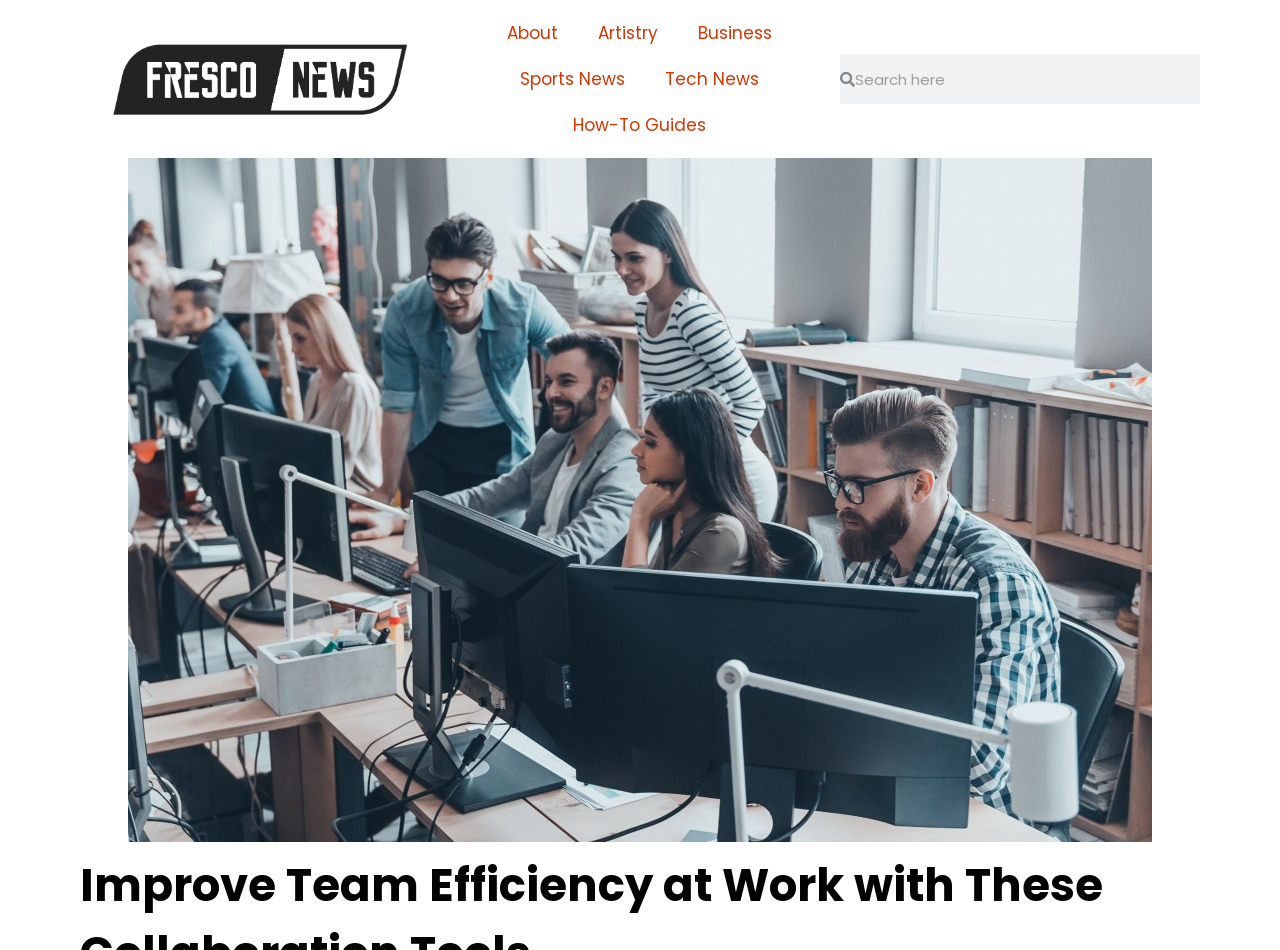Respond to the question below with a single word or phrase: What is the purpose of the search box?

To search the website